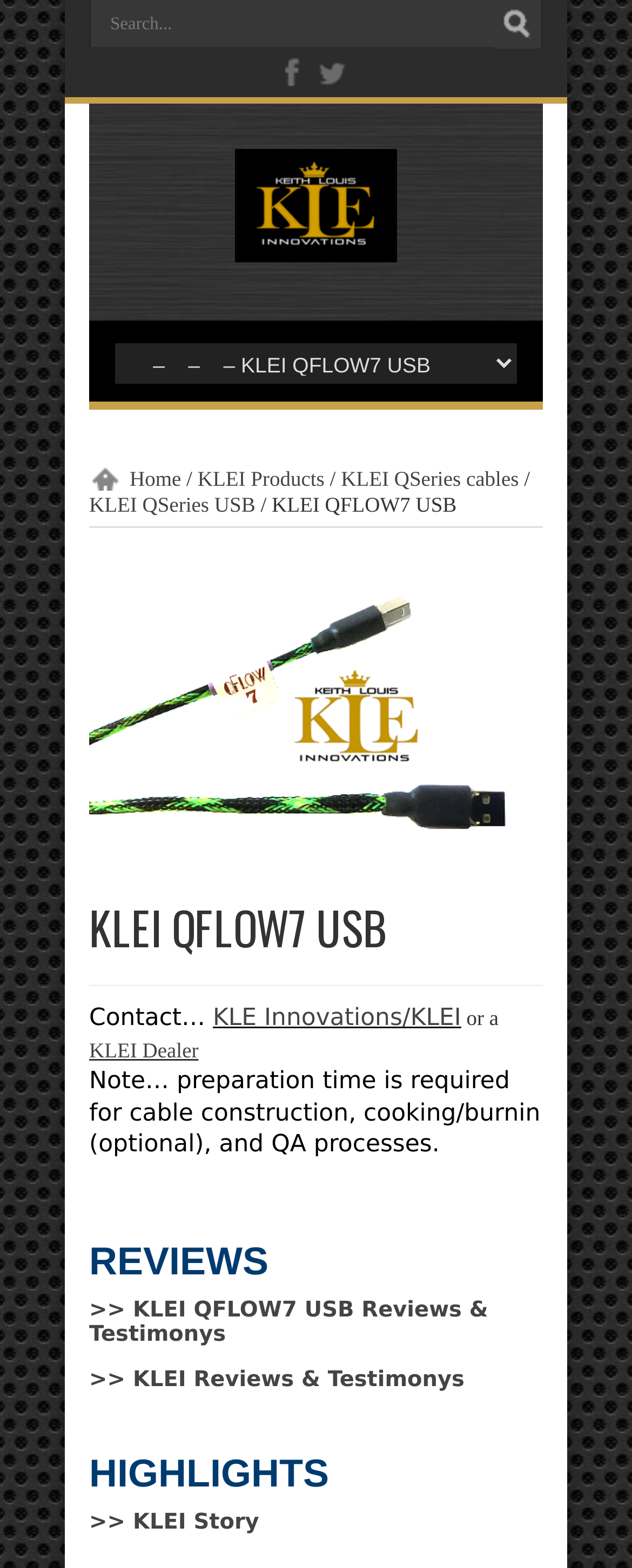Find and provide the bounding box coordinates for the UI element described with: "KLE Innovations Ultra Hi-End Audio".

[0.372, 0.128, 0.628, 0.178]